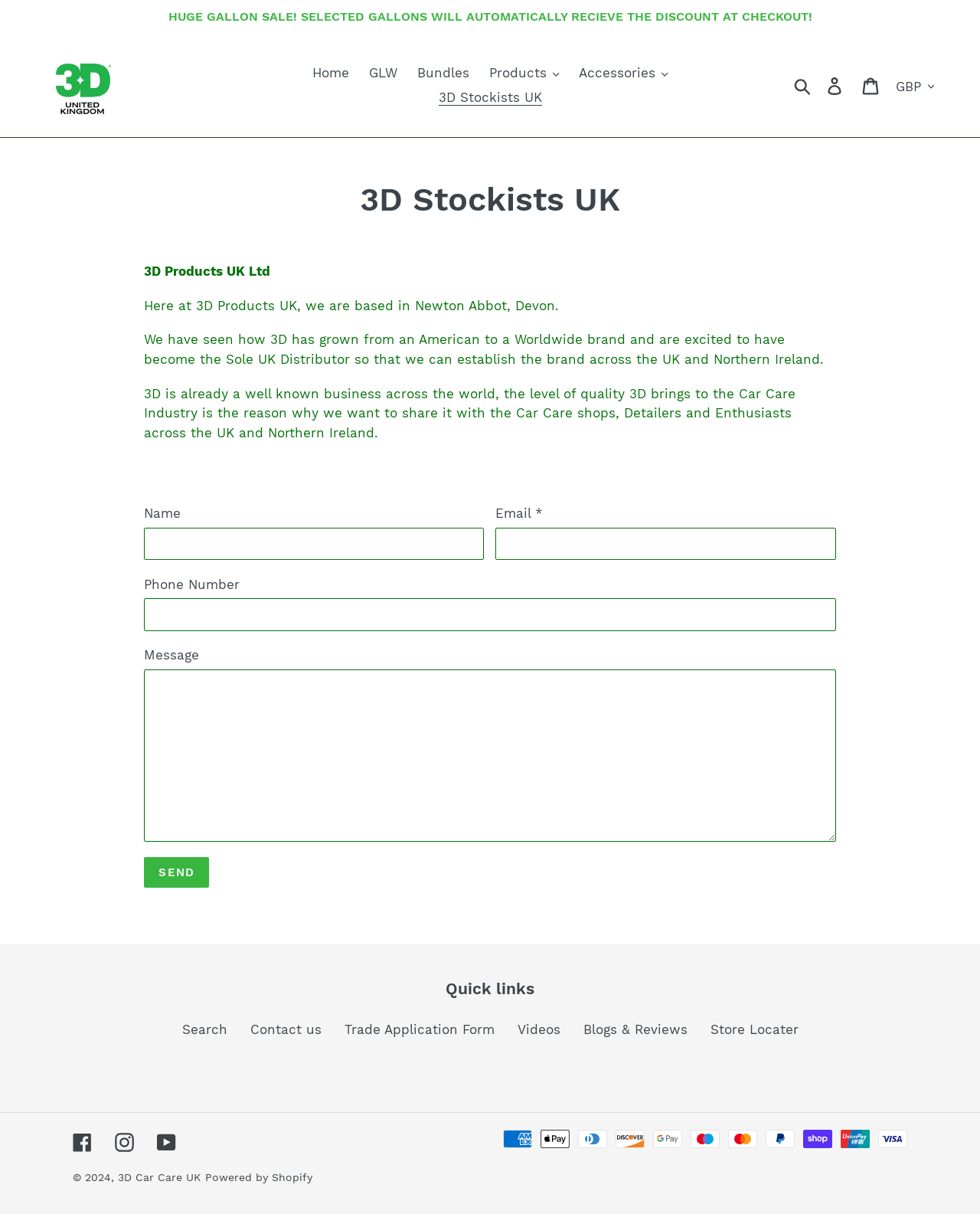What is the company name?
Based on the image, give a concise answer in the form of a single word or short phrase.

3D Products UK Ltd